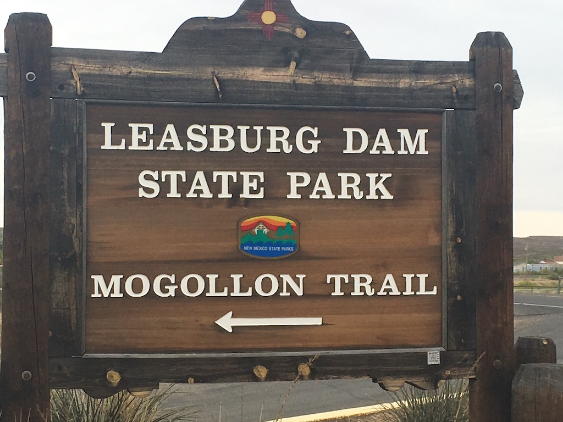Can you give a comprehensive explanation to the question given the content of the image?
What is depicted in the emblem of New Mexico State Parks?

The caption describes the emblem of New Mexico State Parks as depicting a scenic landscape, which is situated at the center of the sign below the park's name.